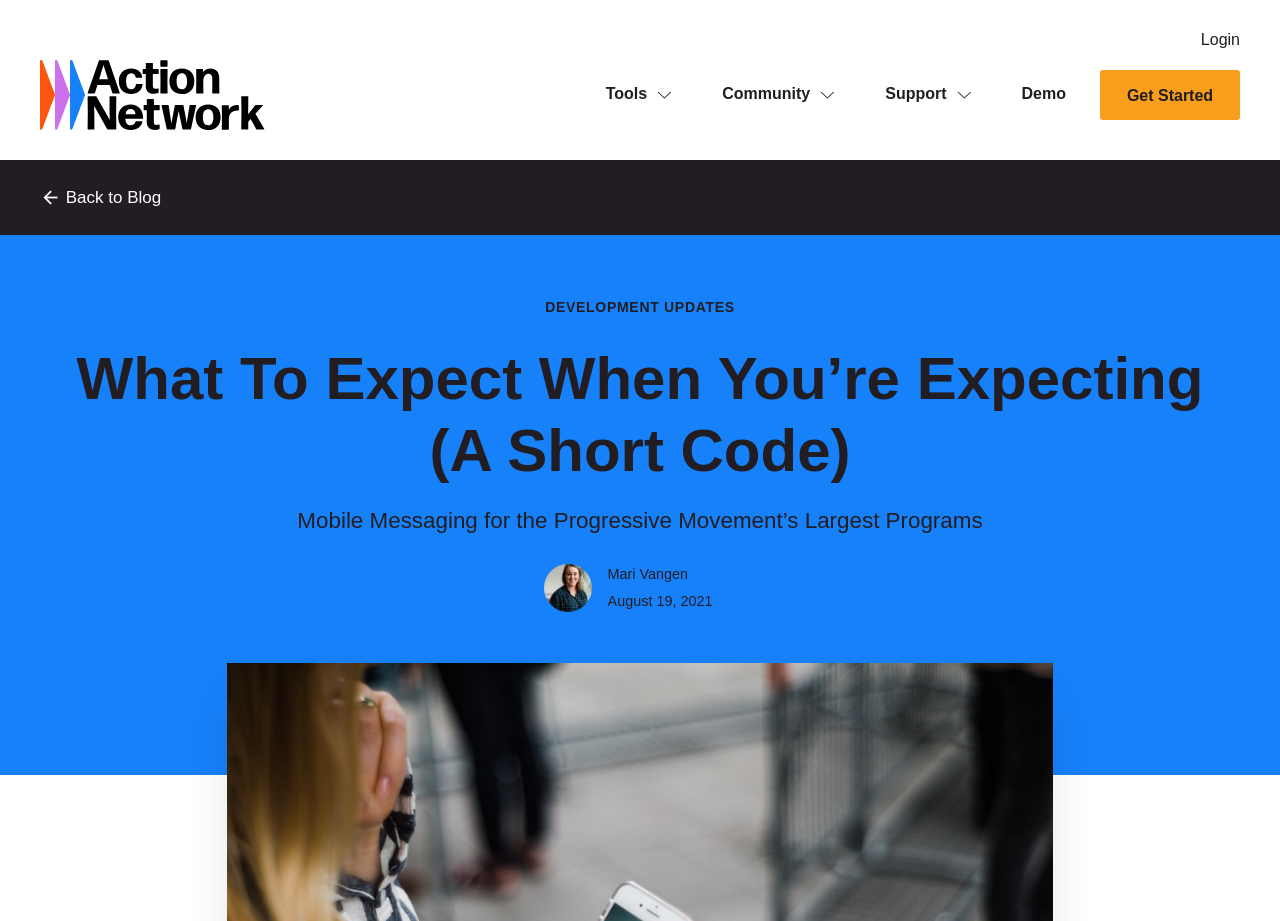Extract the bounding box coordinates for the UI element described as: "Show submenu for “Tools”".

[0.506, 0.076, 0.525, 0.131]